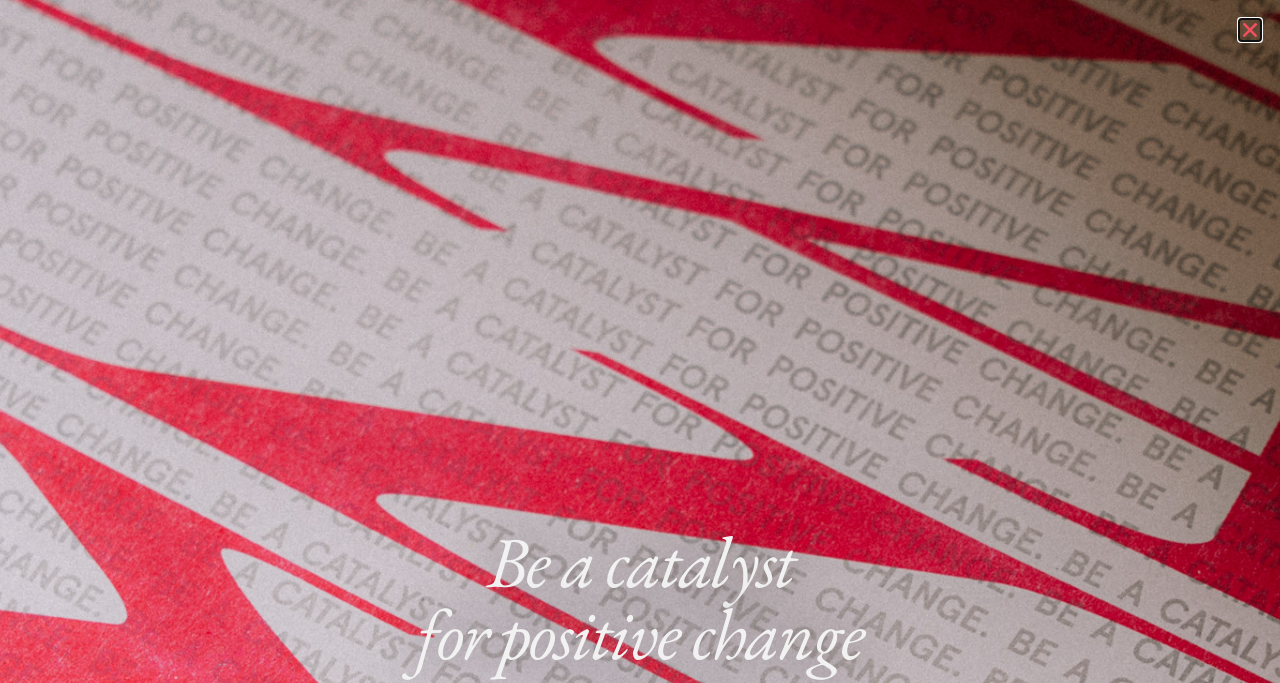What is the purpose of the button with the text 'Close'?
Respond to the question with a single word or phrase according to the image.

To close something